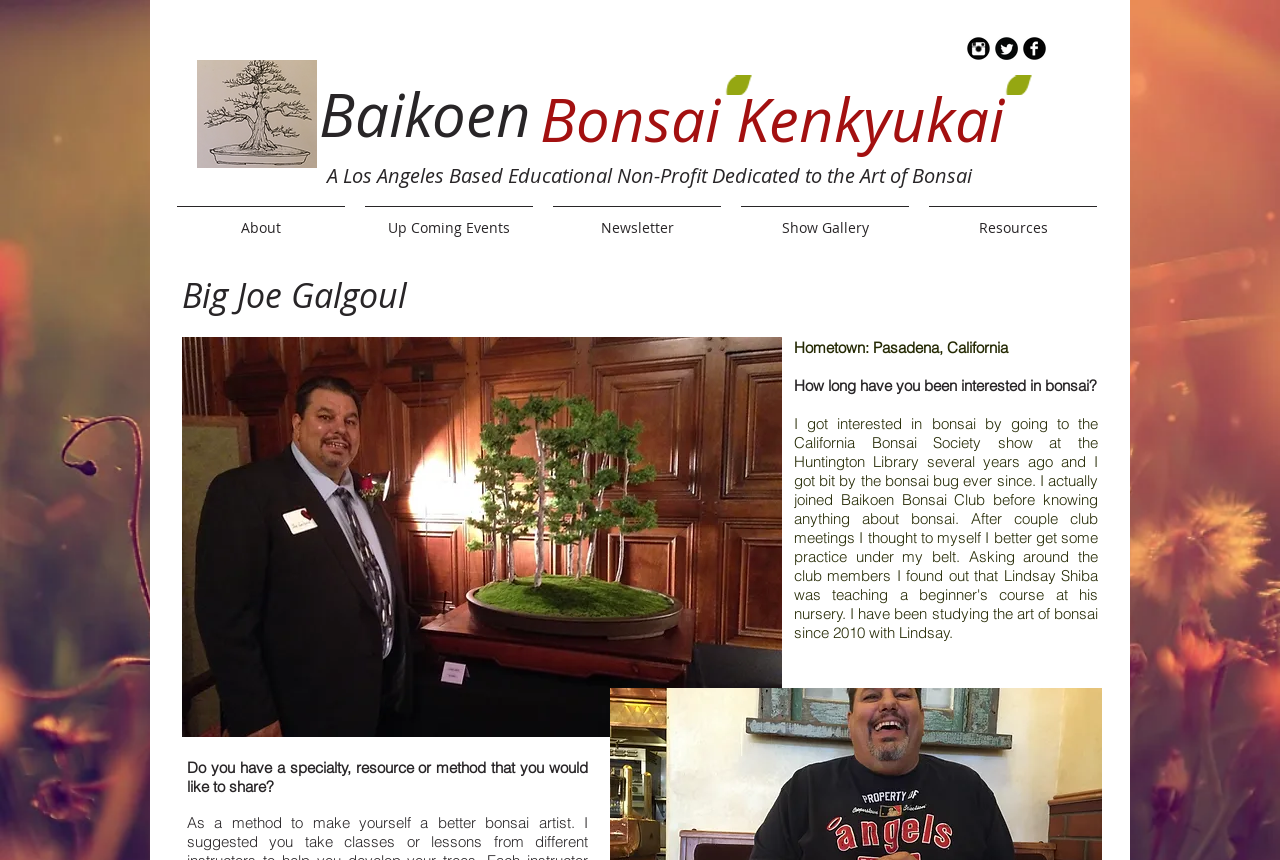Please provide a short answer using a single word or phrase for the question:
What is the purpose of the organization Baikoen Bonsai Kenkyukai?

Educational Non-Profit Dedicated to the Art of Bonsai